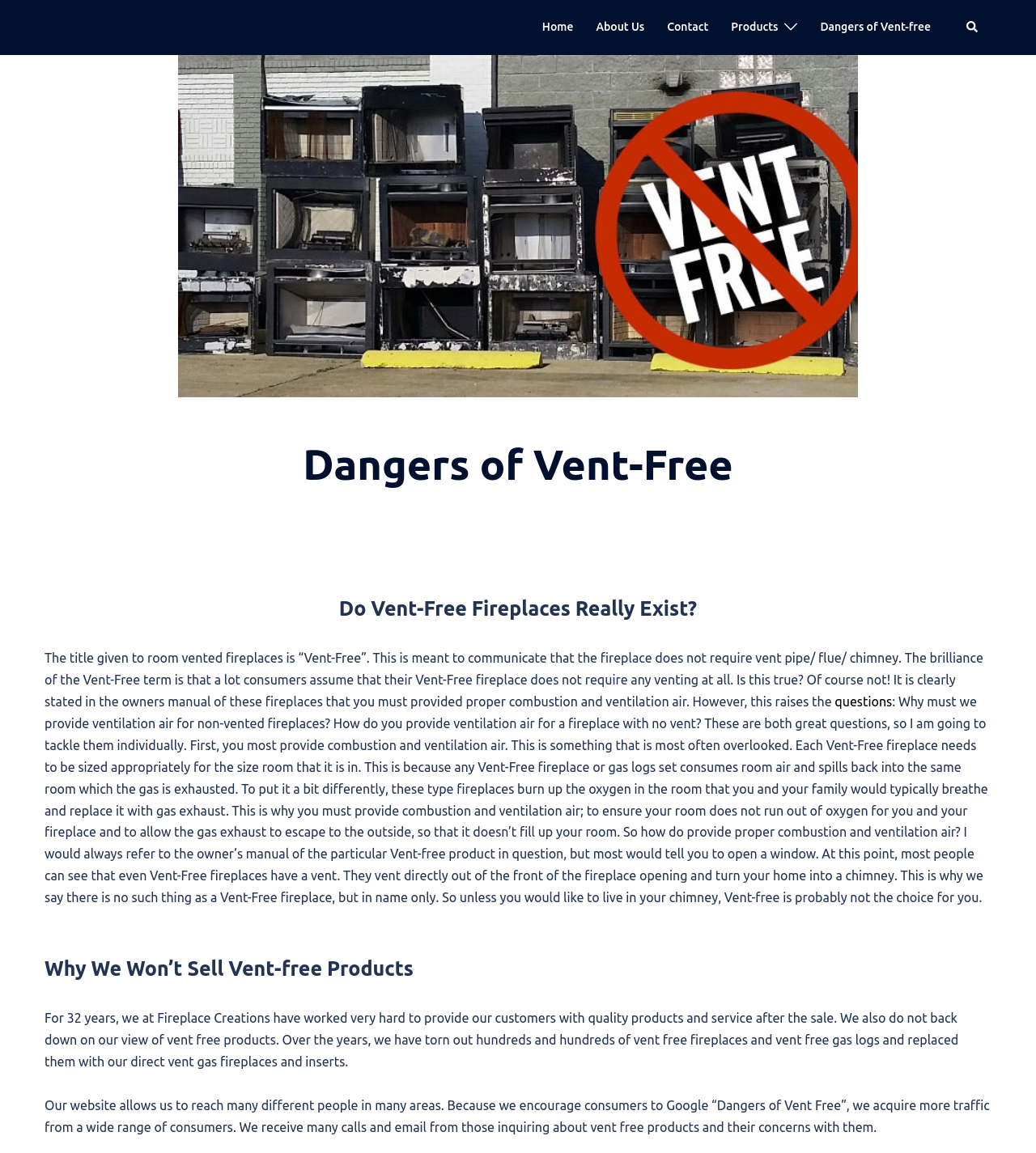How do you provide proper combustion and ventilation air? Please answer the question using a single word or phrase based on the image.

Open a window